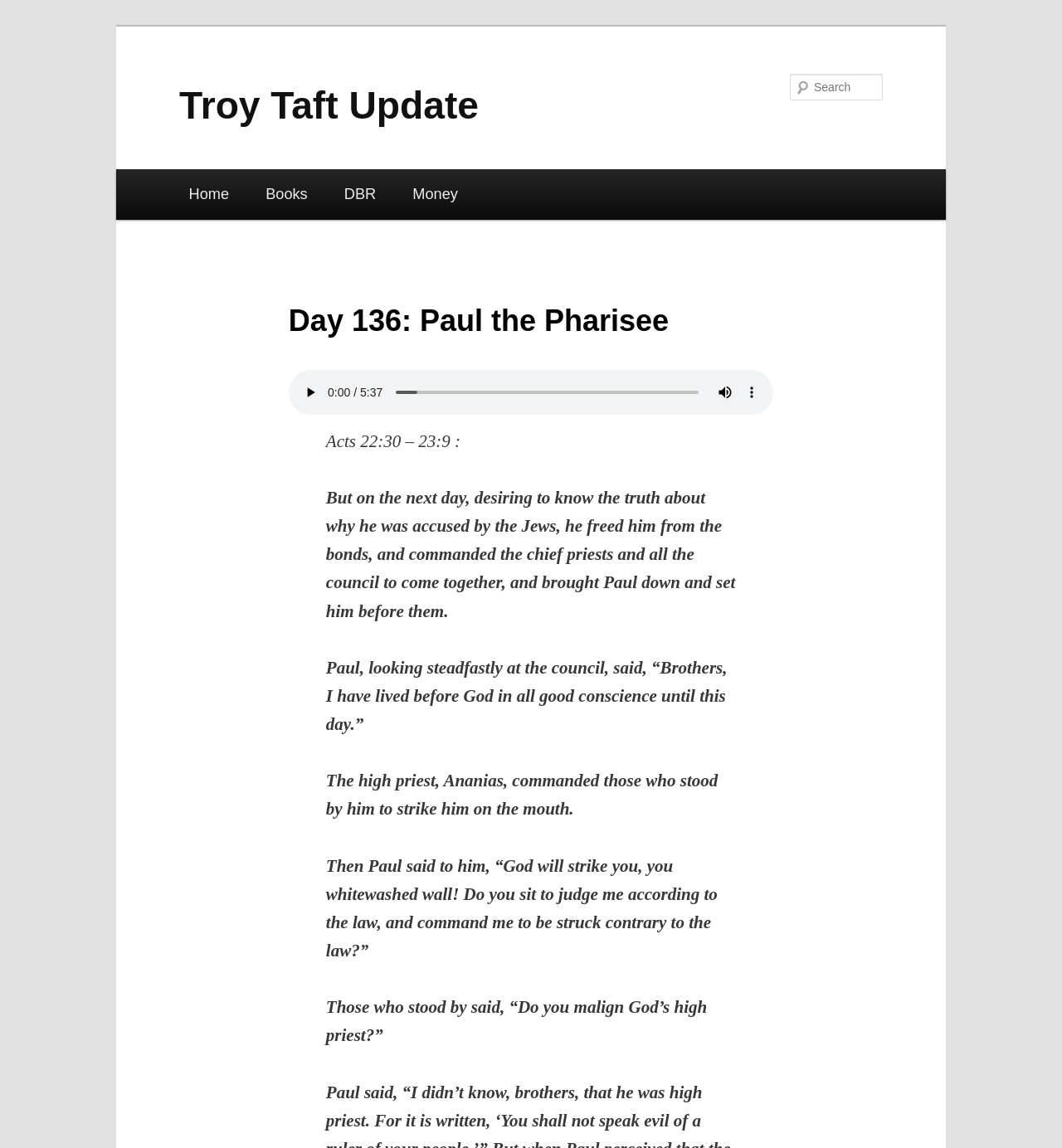Summarize the webpage with a detailed and informative caption.

The webpage is titled "Day 136: Paul the Pharisee | Troy Taft Update" and has a prominent heading "Troy Taft Update" at the top. Below the heading, there is a search bar with a "Search" label and a text box where users can input their search queries.

To the left of the search bar, there is a main menu with links to "Home", "Books", "DBR", and "Money". Below the main menu, there is a header section with a heading "Day 136: Paul the Pharisee" and an audio player with play, mute, and time scrubber controls.

The main content of the webpage is a passage from Acts 22:30-23:9, which is divided into five paragraphs. The passage is preceded by a heading with the verse reference "Acts 22:30 – 23:9 :". The paragraphs are arranged vertically, with the first paragraph starting from the top and each subsequent paragraph below the previous one.

At the top-right corner of the webpage, there is a link to "Skip to primary content".